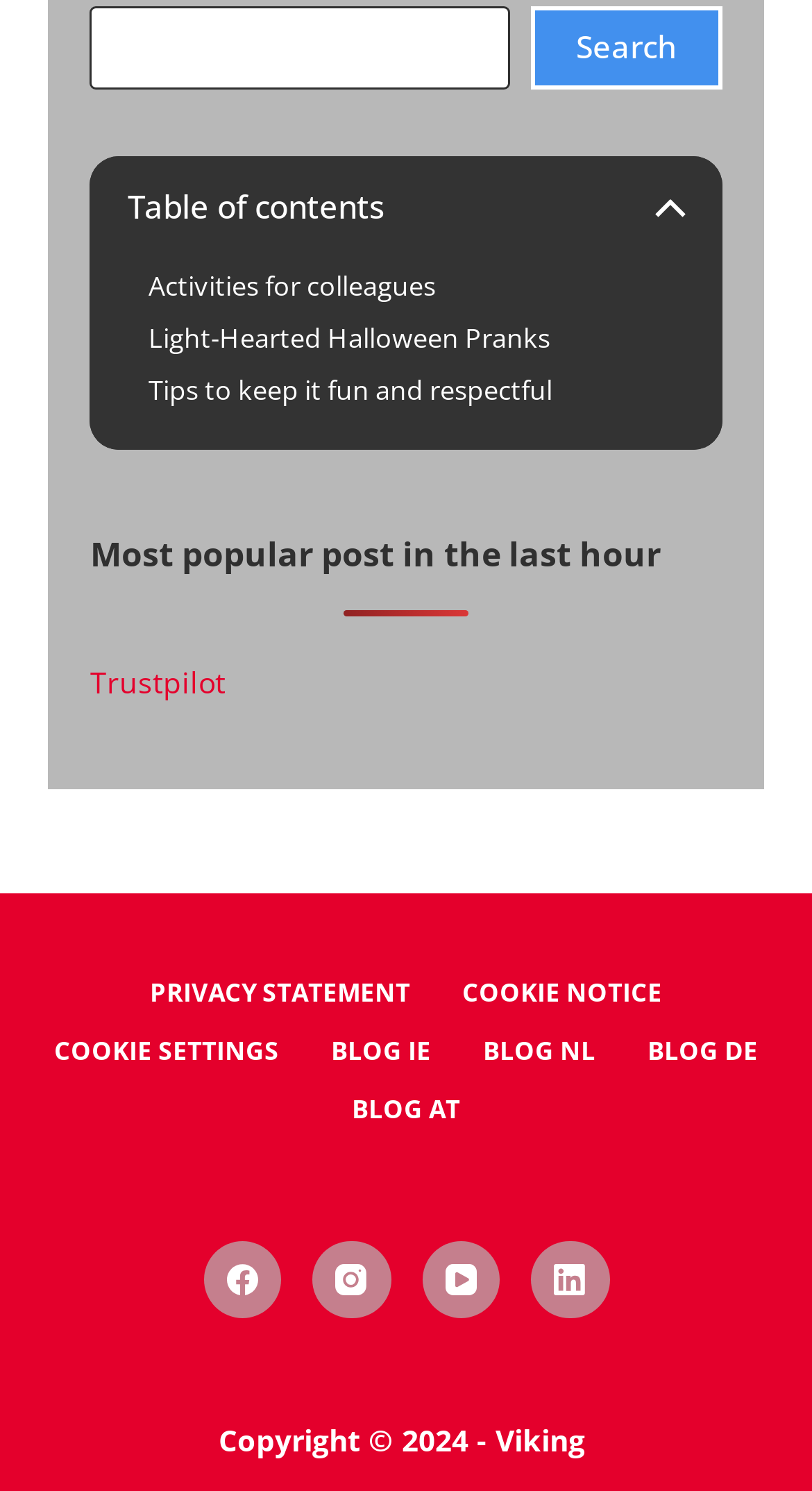What is the search button's text?
Based on the screenshot, provide your answer in one word or phrase.

Search